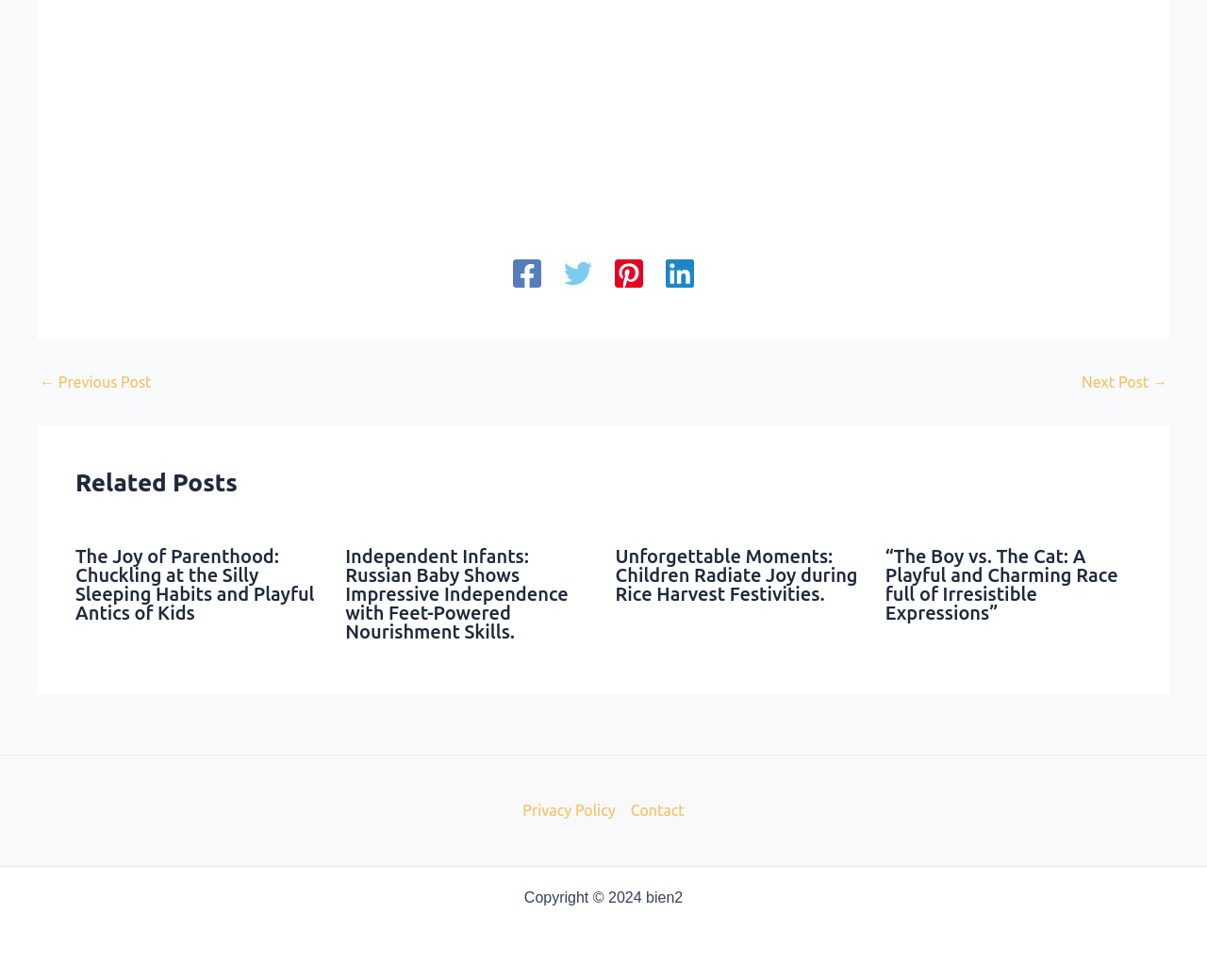Answer the following query concisely with a single word or phrase:
What social media platforms are available?

Facebook, Twitter, Pinterest, Linkedin